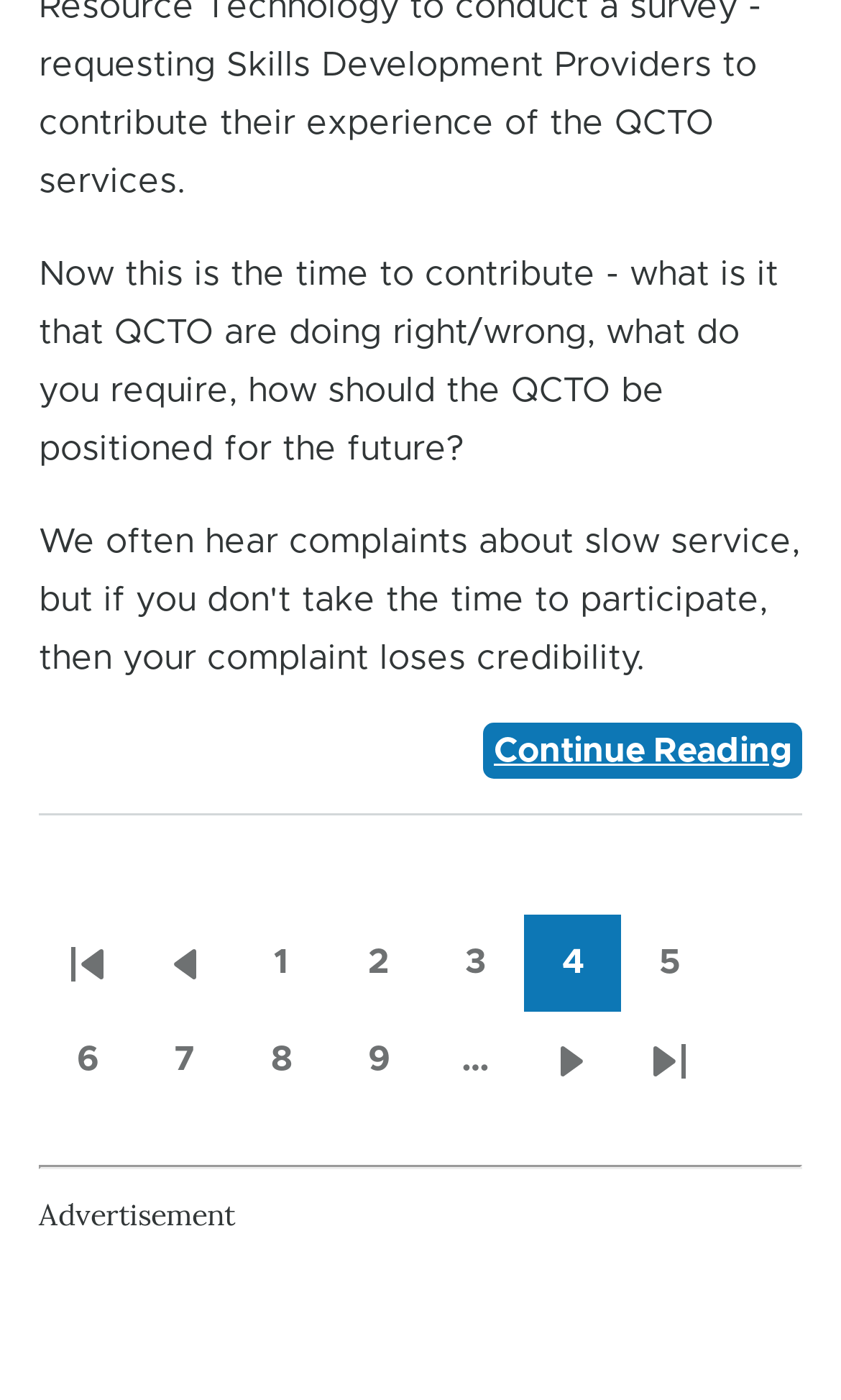What is the purpose of the separator element?
Please give a well-detailed answer to the question.

I found a separator element with a horizontal orientation, which is typically used to separate different sections of a webpage, in this case, separating the main content from the advertisement section.